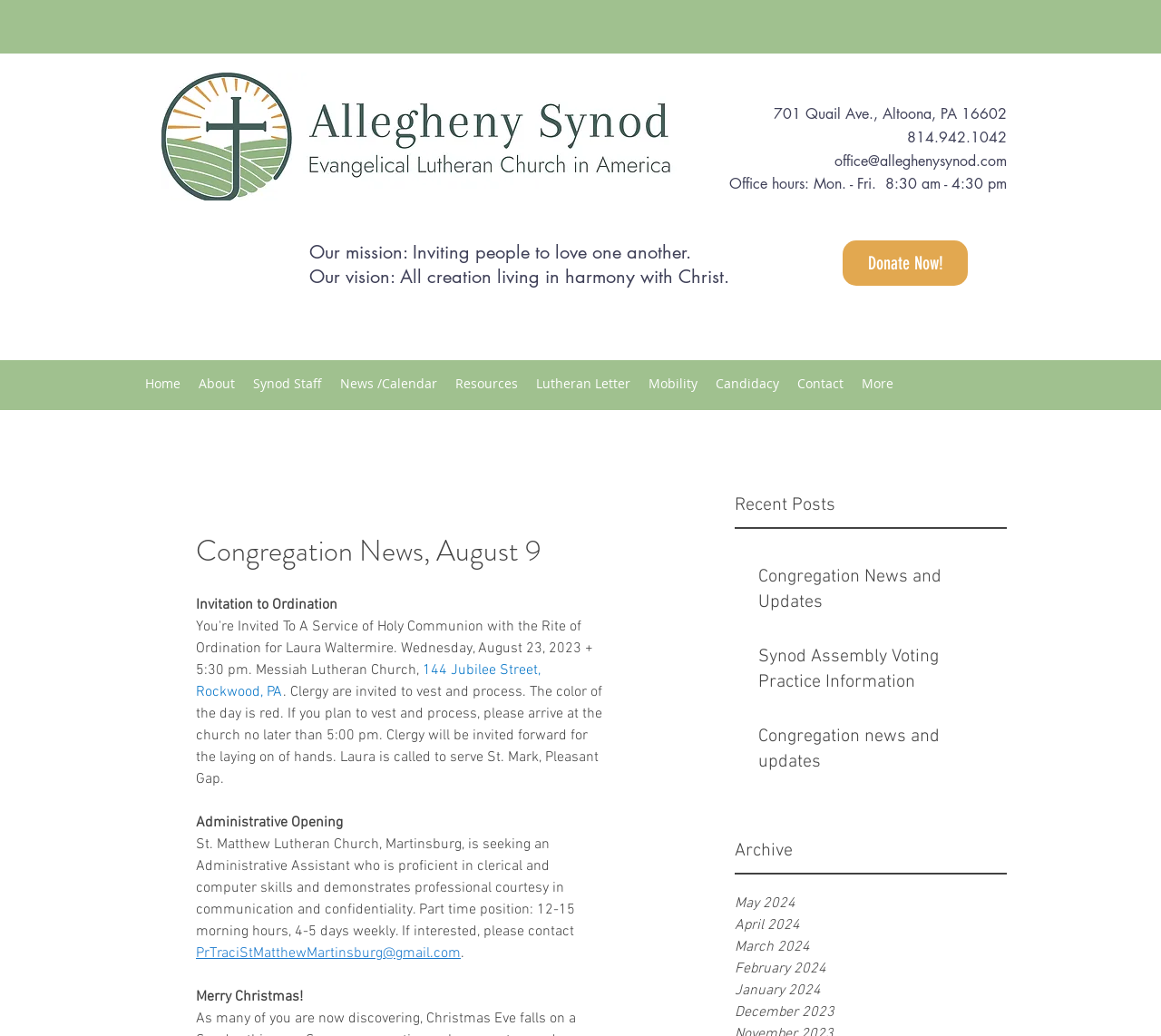Identify the bounding box coordinates of the clickable region required to complete the instruction: "Click the Donate Now! button". The coordinates should be given as four float numbers within the range of 0 and 1, i.e., [left, top, right, bottom].

[0.726, 0.232, 0.834, 0.276]